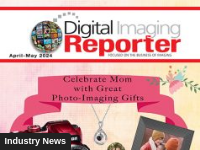Answer the question briefly using a single word or phrase: 
What is the occasion being celebrated?

Mother's Day